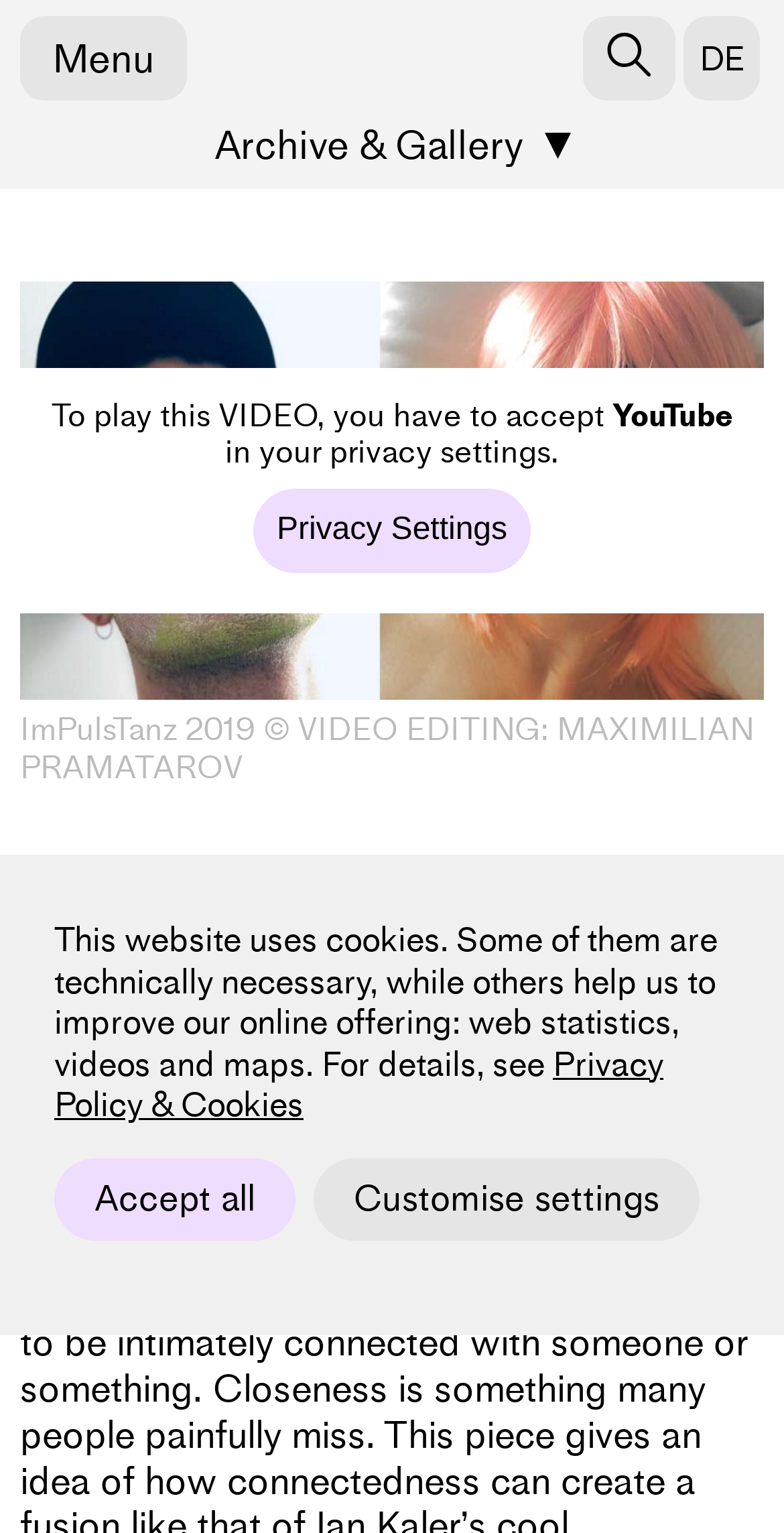What is the name of the artist associated with the festival?
Please provide a comprehensive answer based on the visual information in the image.

I found the name 'Ian Kaler' in the heading section, which suggests that he is one of the artists associated with the festival.